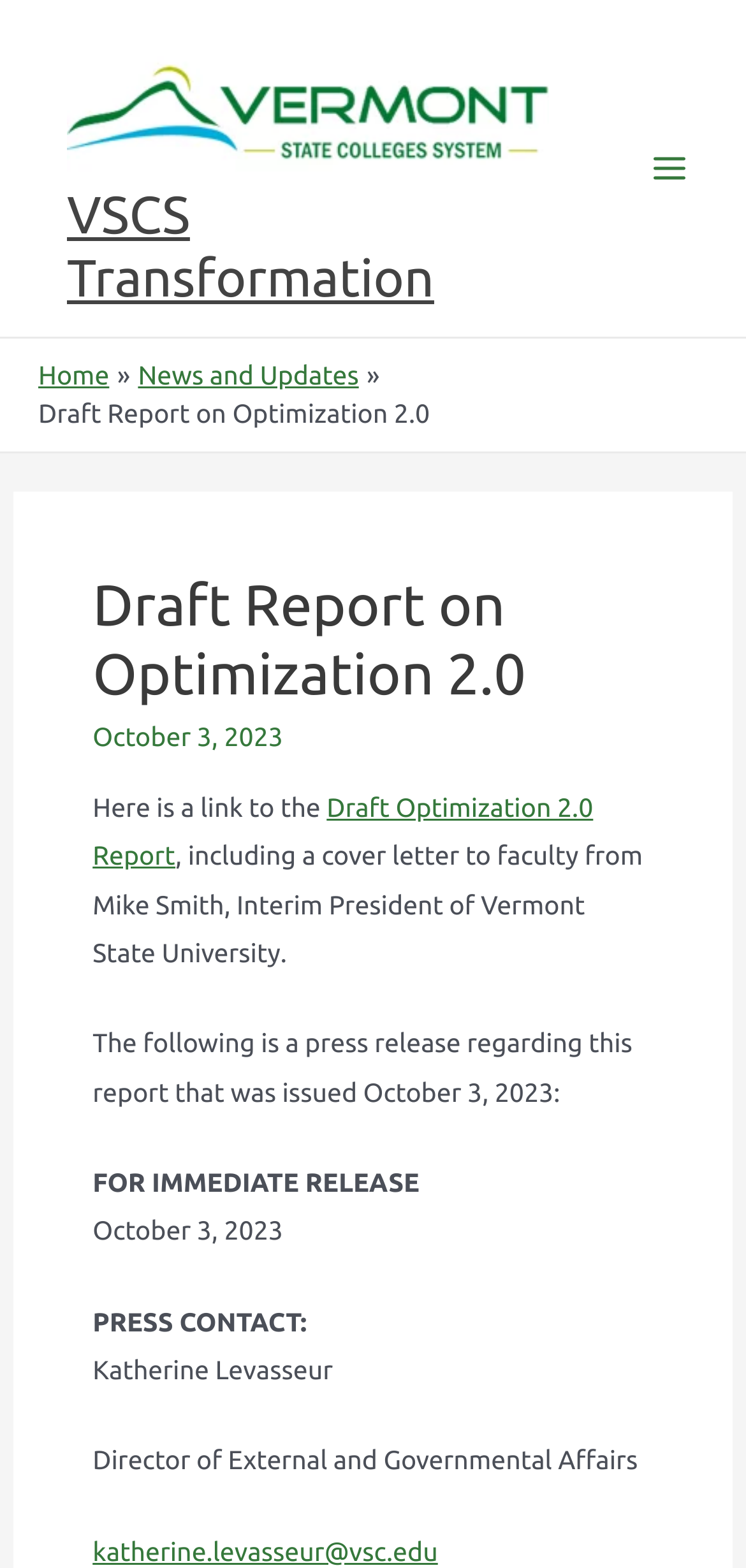What is the title of the report mentioned?
Using the details from the image, give an elaborate explanation to answer the question.

The title of the report is mentioned in the text as 'Draft Optimization 2.0 Report' which is linked to a document.